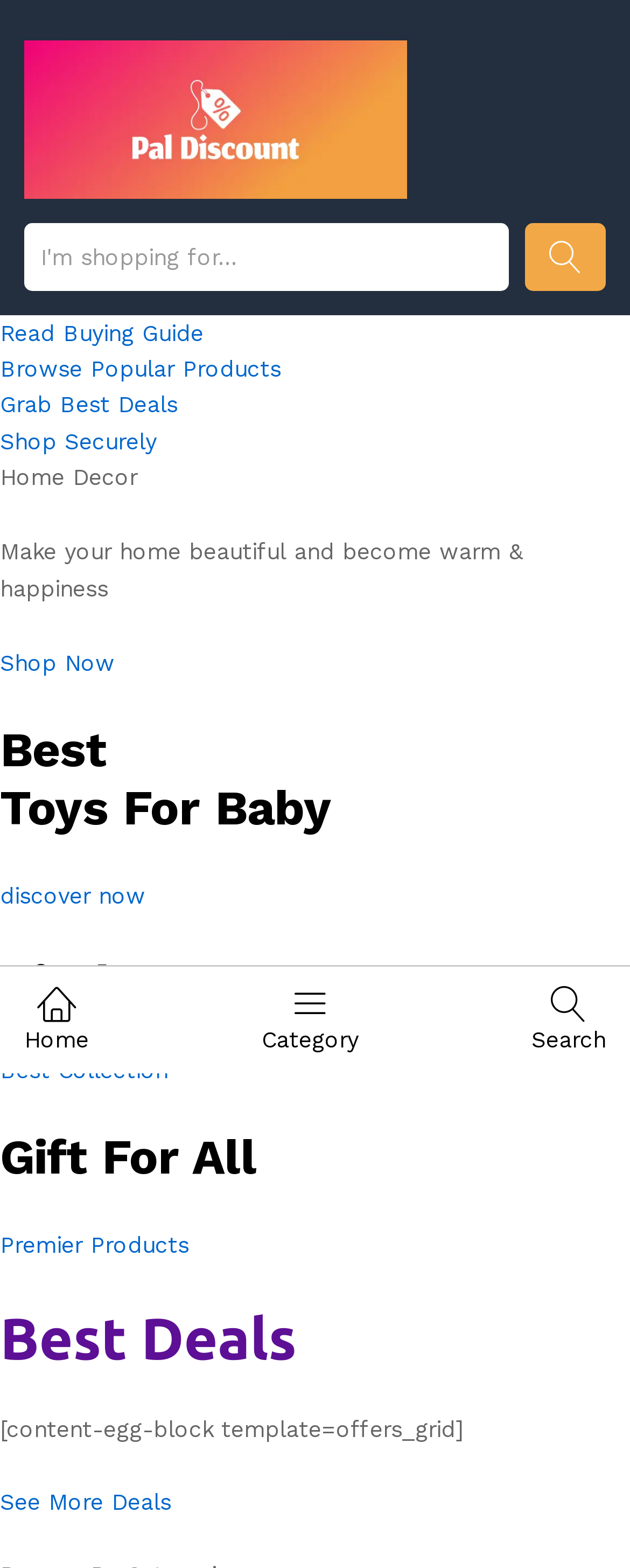Could you locate the bounding box coordinates for the section that should be clicked to accomplish this task: "Search for products".

[0.833, 0.142, 0.962, 0.185]